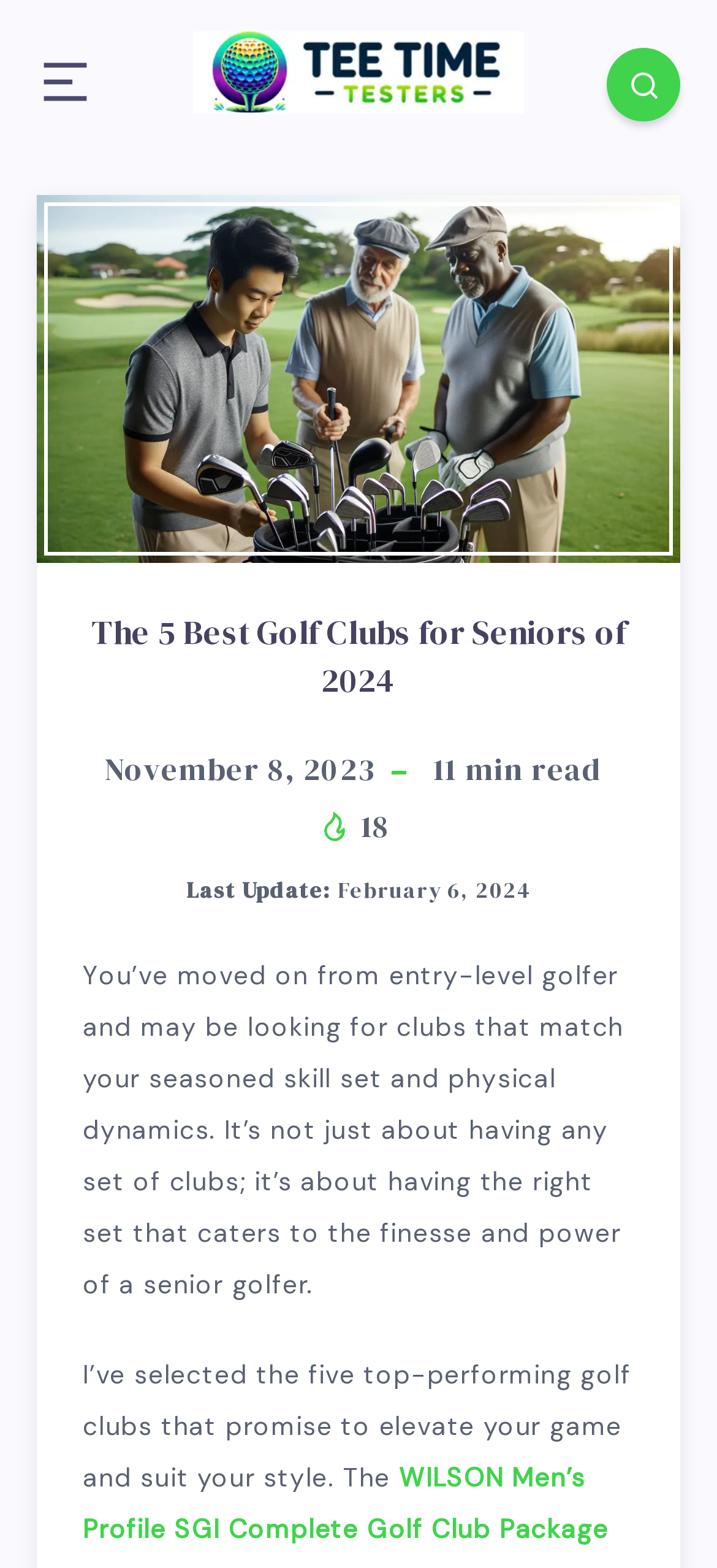What is the estimated reading time of the article?
Please answer the question with a detailed response using the information from the screenshot.

I found the estimated reading time by looking at the text '11 min read' which is located below the main heading and above the article content.